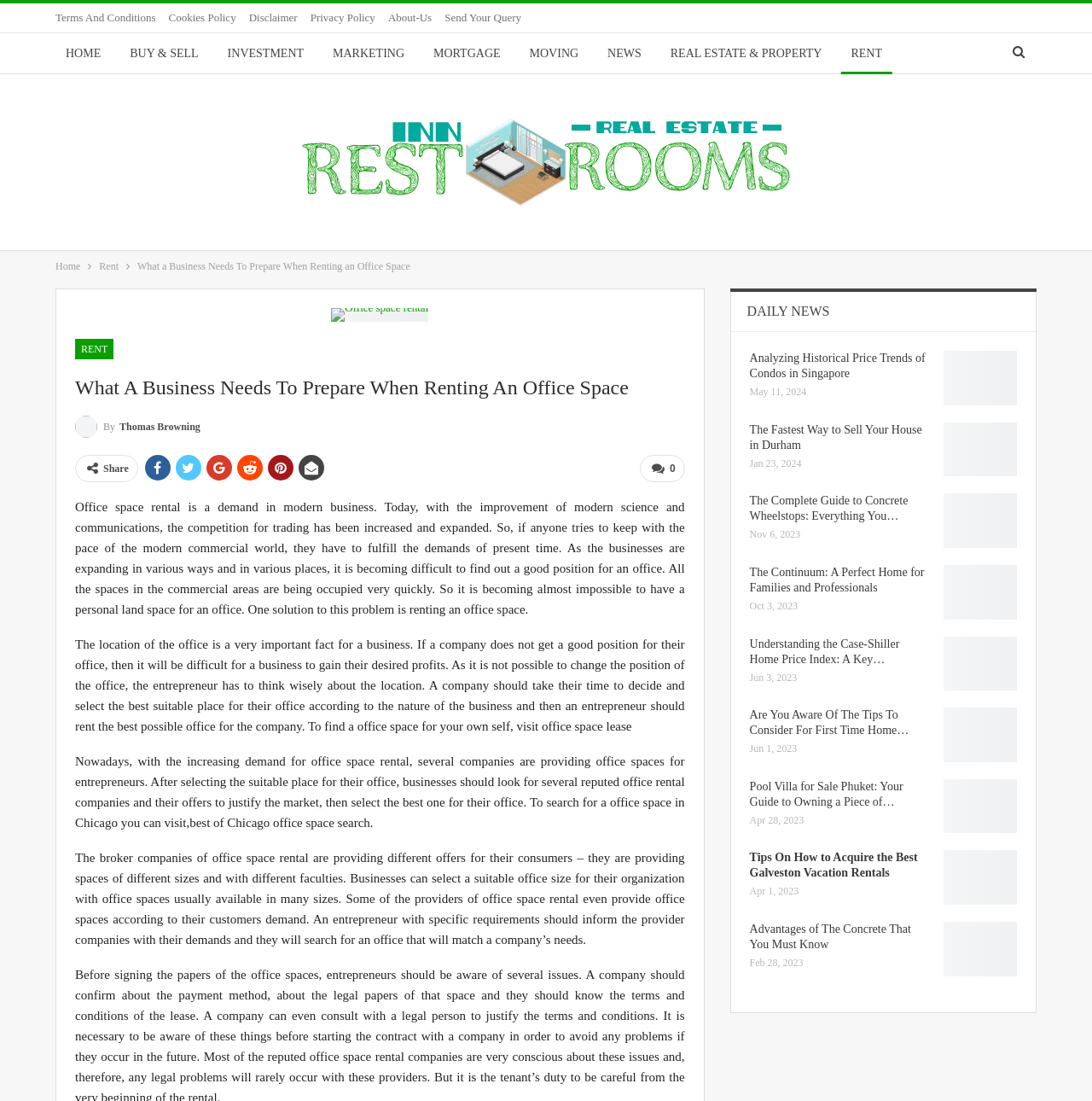Please specify the bounding box coordinates of the region to click in order to perform the following instruction: "Visit 'office space lease'".

[0.069, 0.596, 0.627, 0.704]